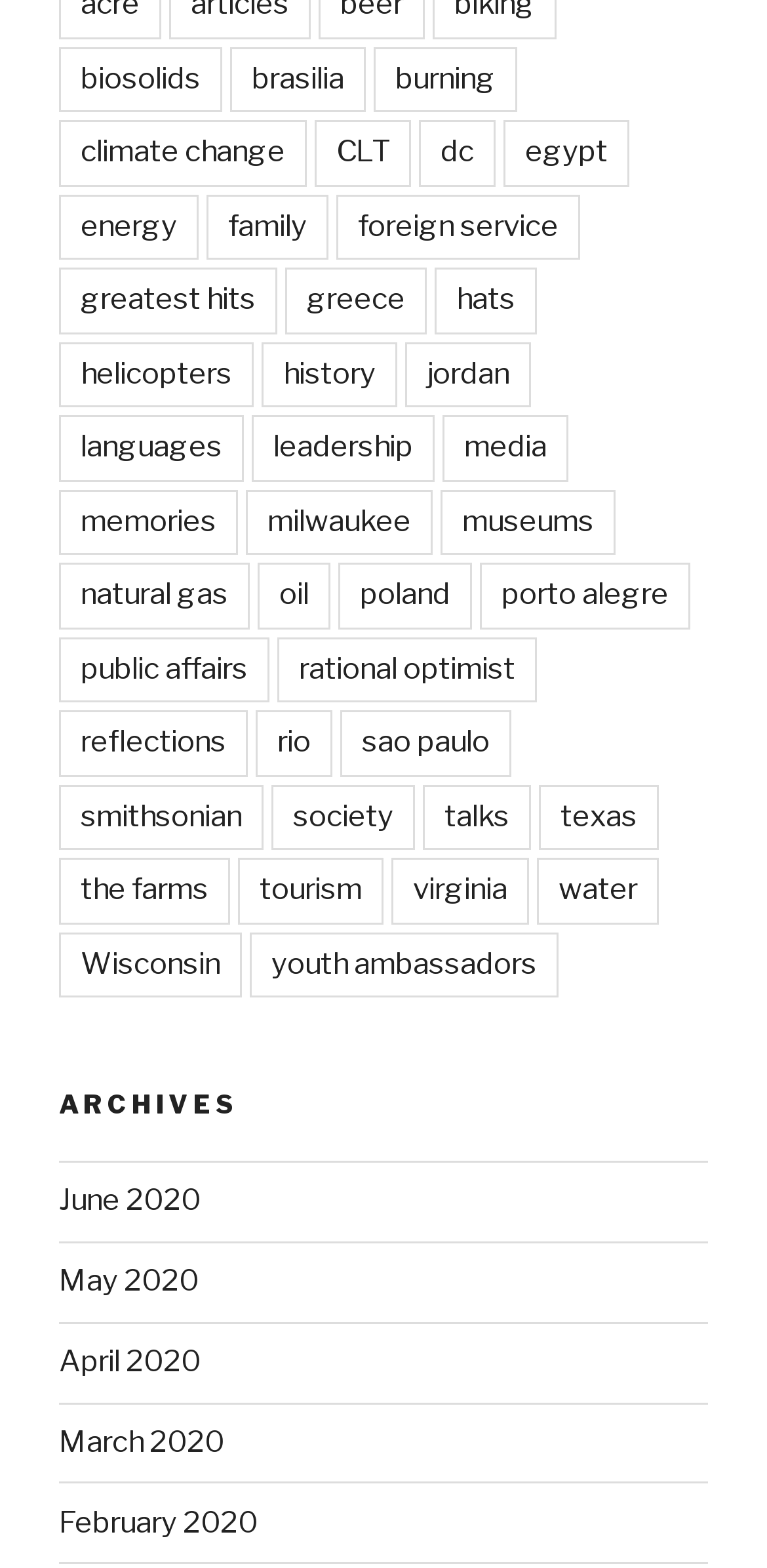Bounding box coordinates are specified in the format (top-left x, top-left y, bottom-right x, bottom-right y). All values are floating point numbers bounded between 0 and 1. Please provide the bounding box coordinate of the region this sentence describes: rio

[0.333, 0.453, 0.433, 0.495]